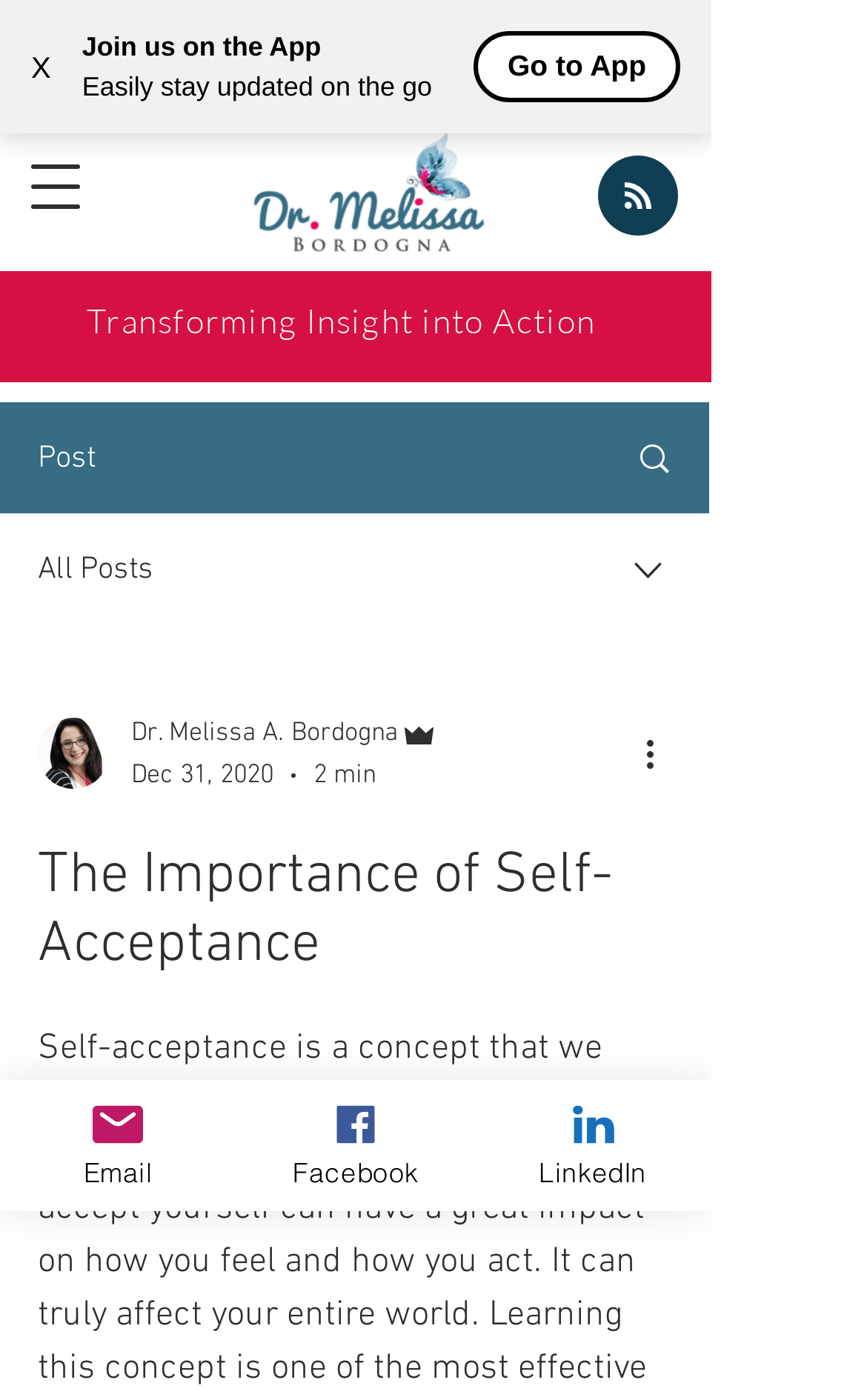What is the date of the post?
Based on the screenshot, provide your answer in one word or phrase.

Dec 31, 2020